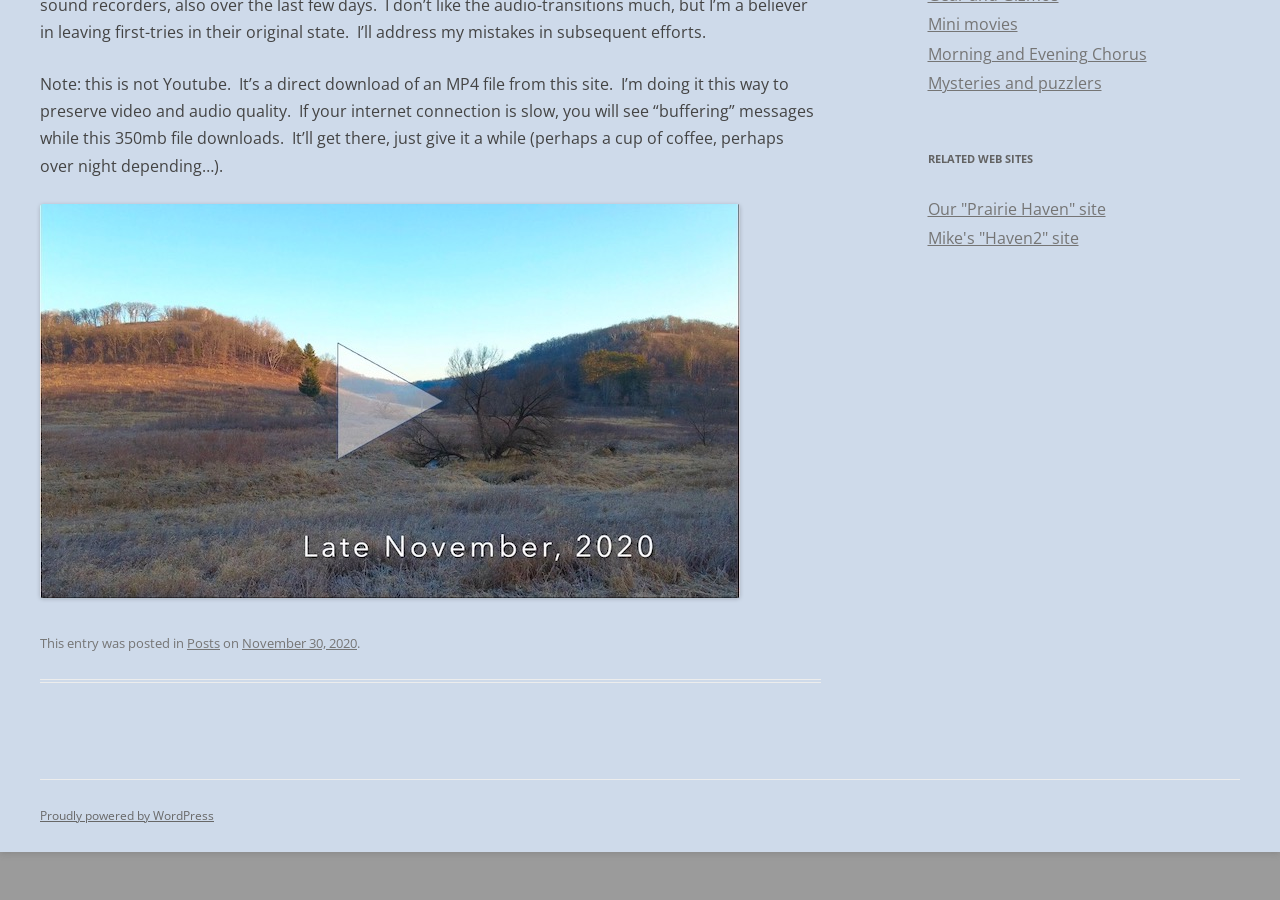Find the bounding box coordinates corresponding to the UI element with the description: "Mini movies". The coordinates should be formatted as [left, top, right, bottom], with values as floats between 0 and 1.

[0.725, 0.015, 0.795, 0.039]